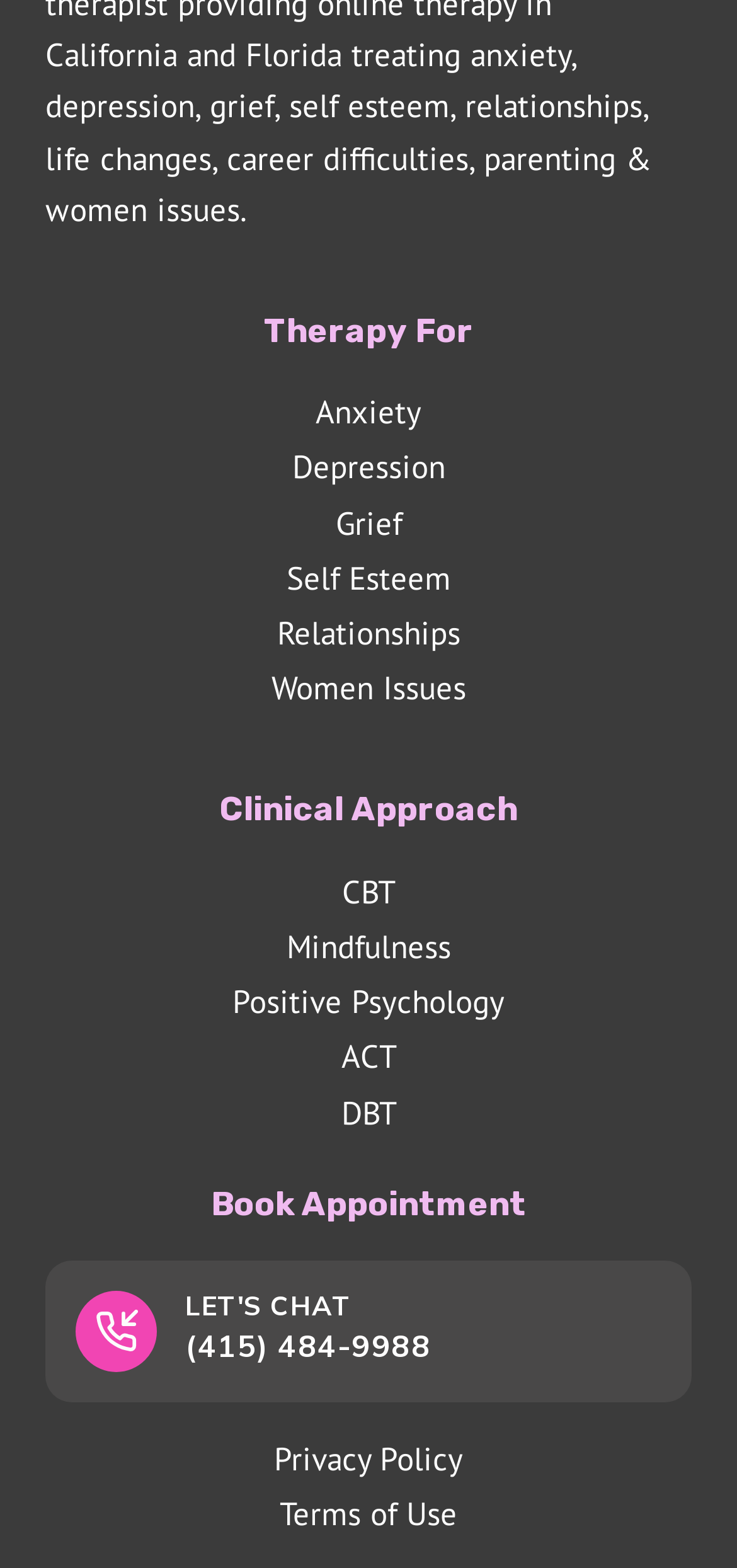Use one word or a short phrase to answer the question provided: 
What clinical approaches are used?

CBT, Mindfulness, etc.